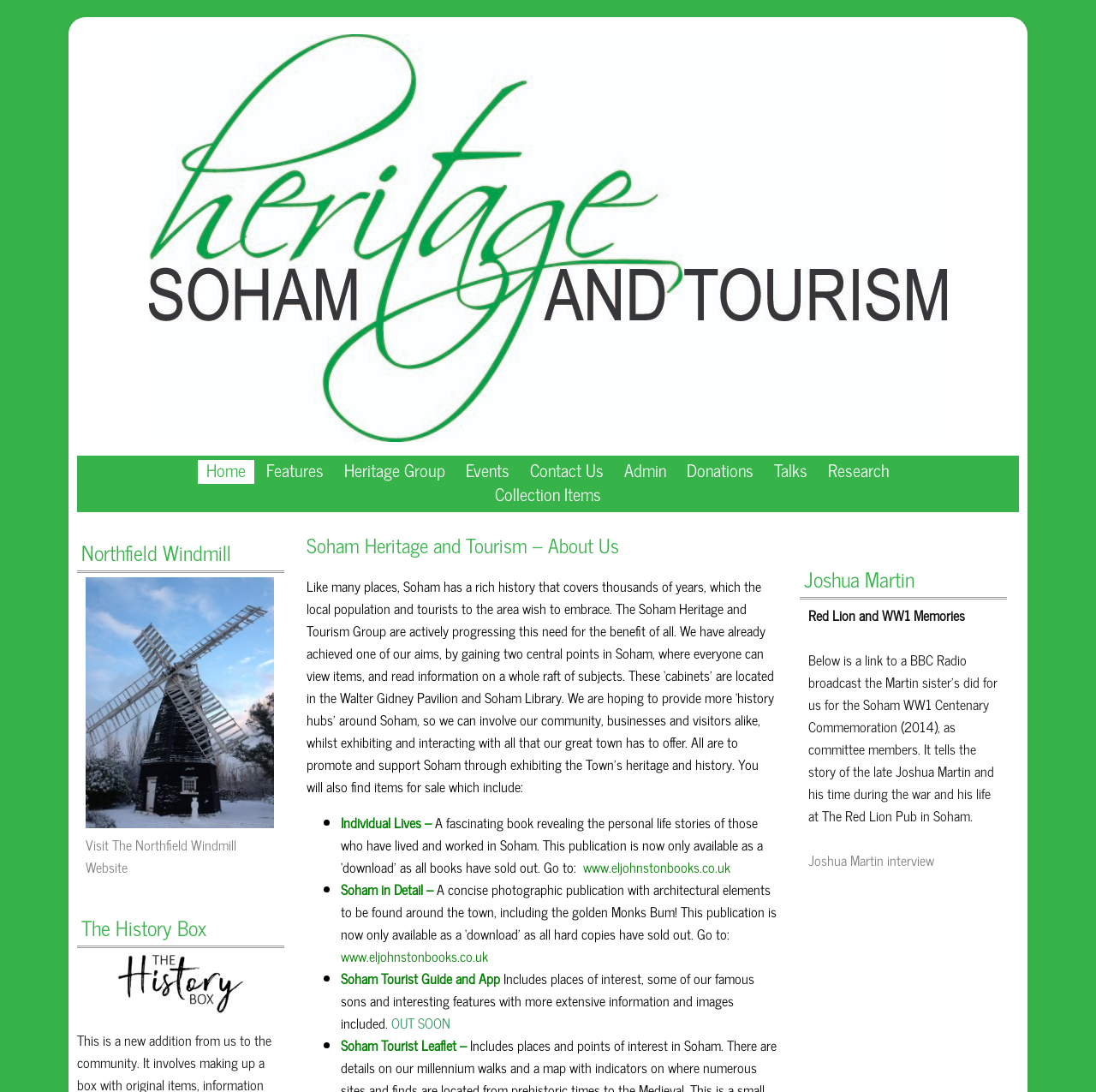Specify the bounding box coordinates for the region that must be clicked to perform the given instruction: "Visit The Northfield Windmill Website".

[0.078, 0.763, 0.216, 0.804]